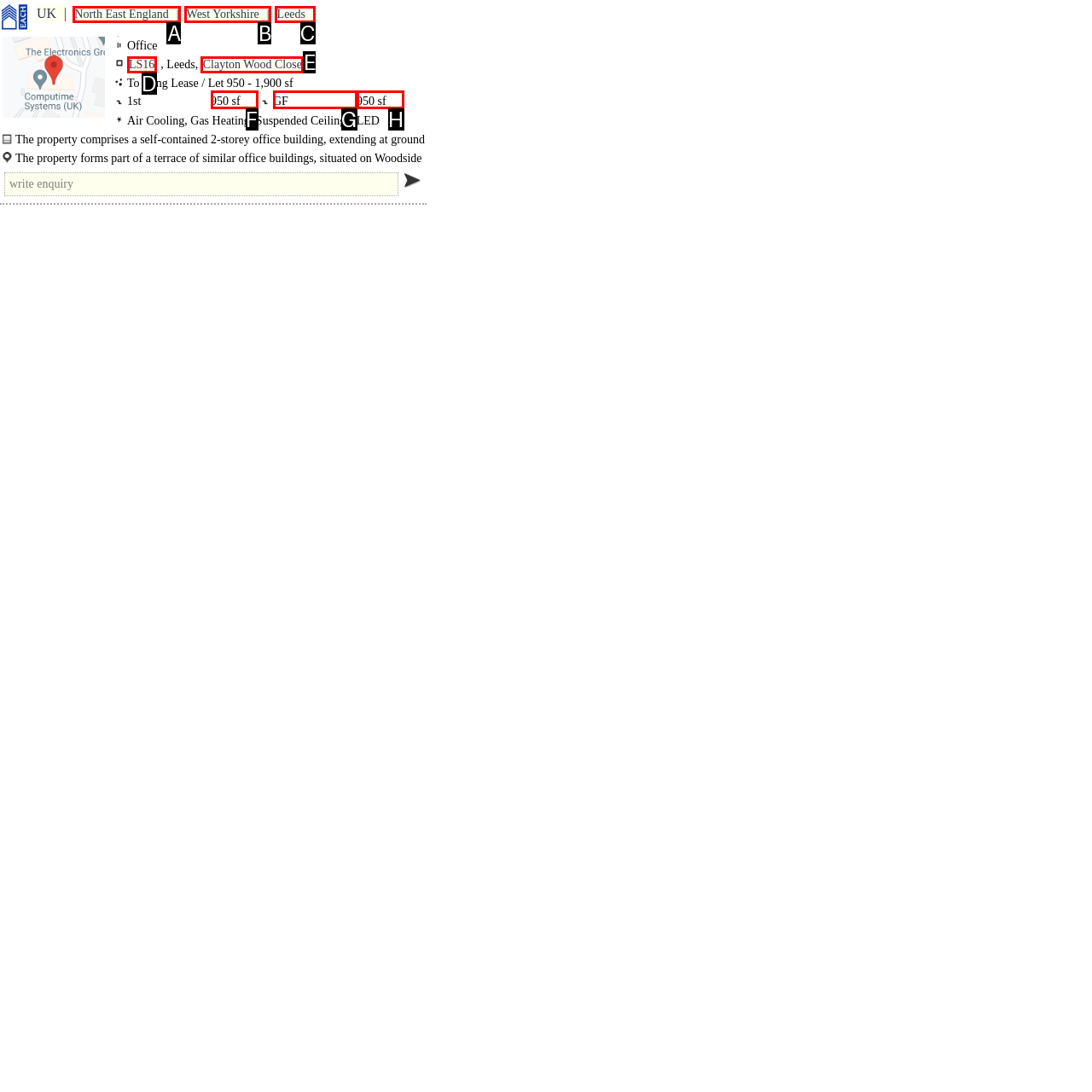From the provided options, which letter corresponds to the element described as: 950 sf
Answer with the letter only.

F